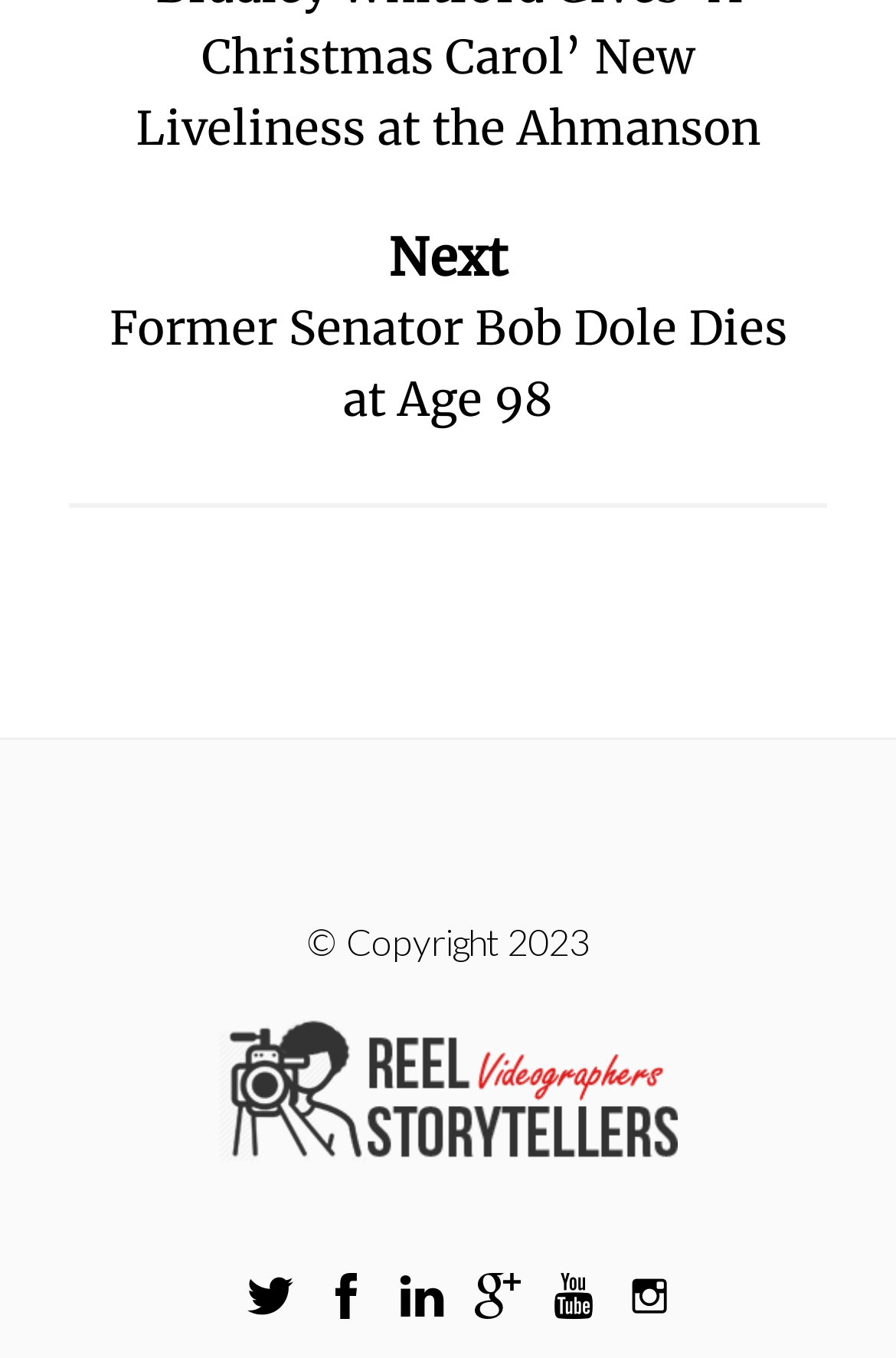Highlight the bounding box coordinates of the region I should click on to meet the following instruction: "View the footer logo".

[0.244, 0.75, 0.756, 0.857]